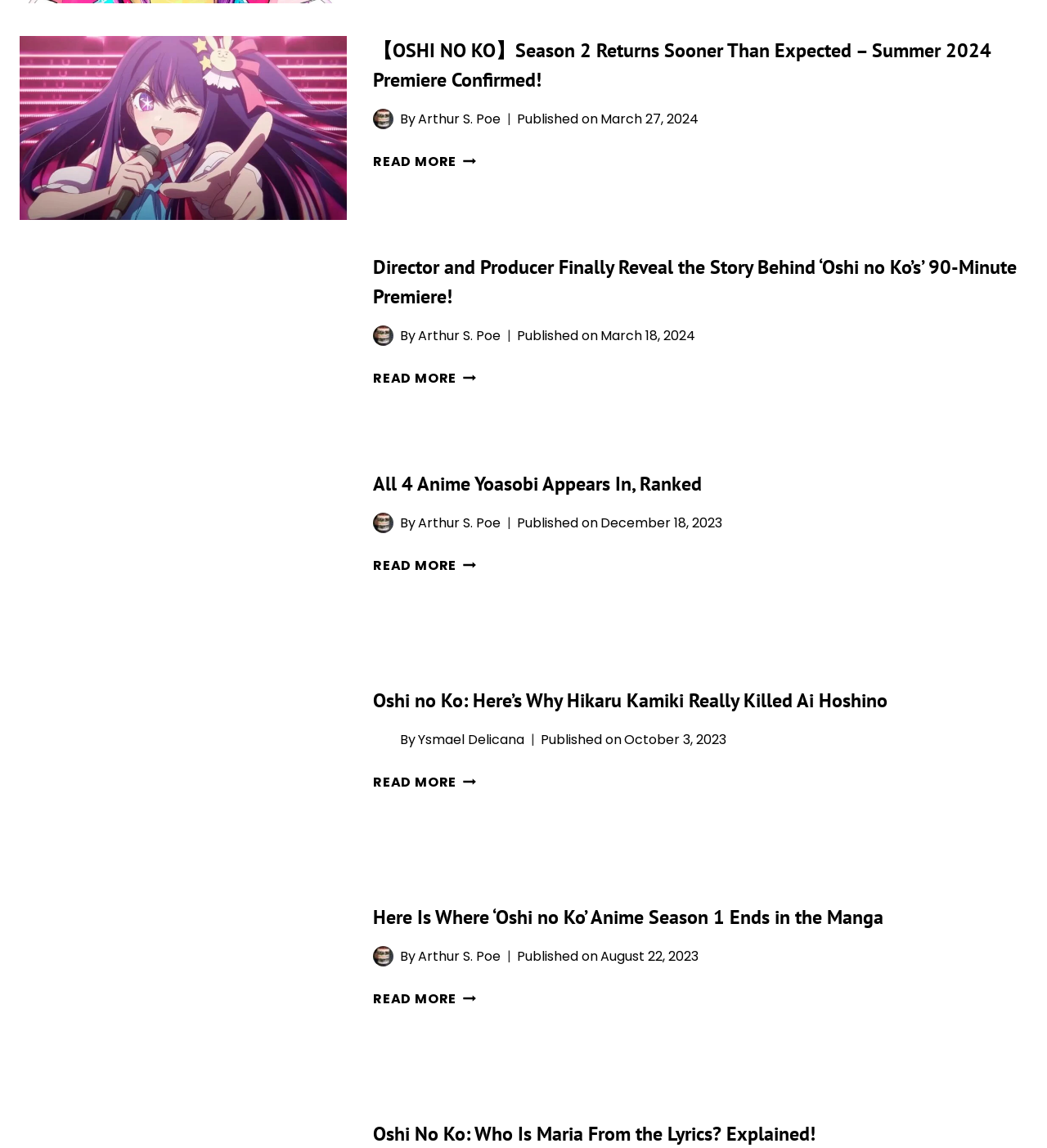What is the title of the last article?
Give a one-word or short-phrase answer derived from the screenshot.

Here Is Where ‘Oshi no Ko’ Anime Season 1 Ends in the Manga